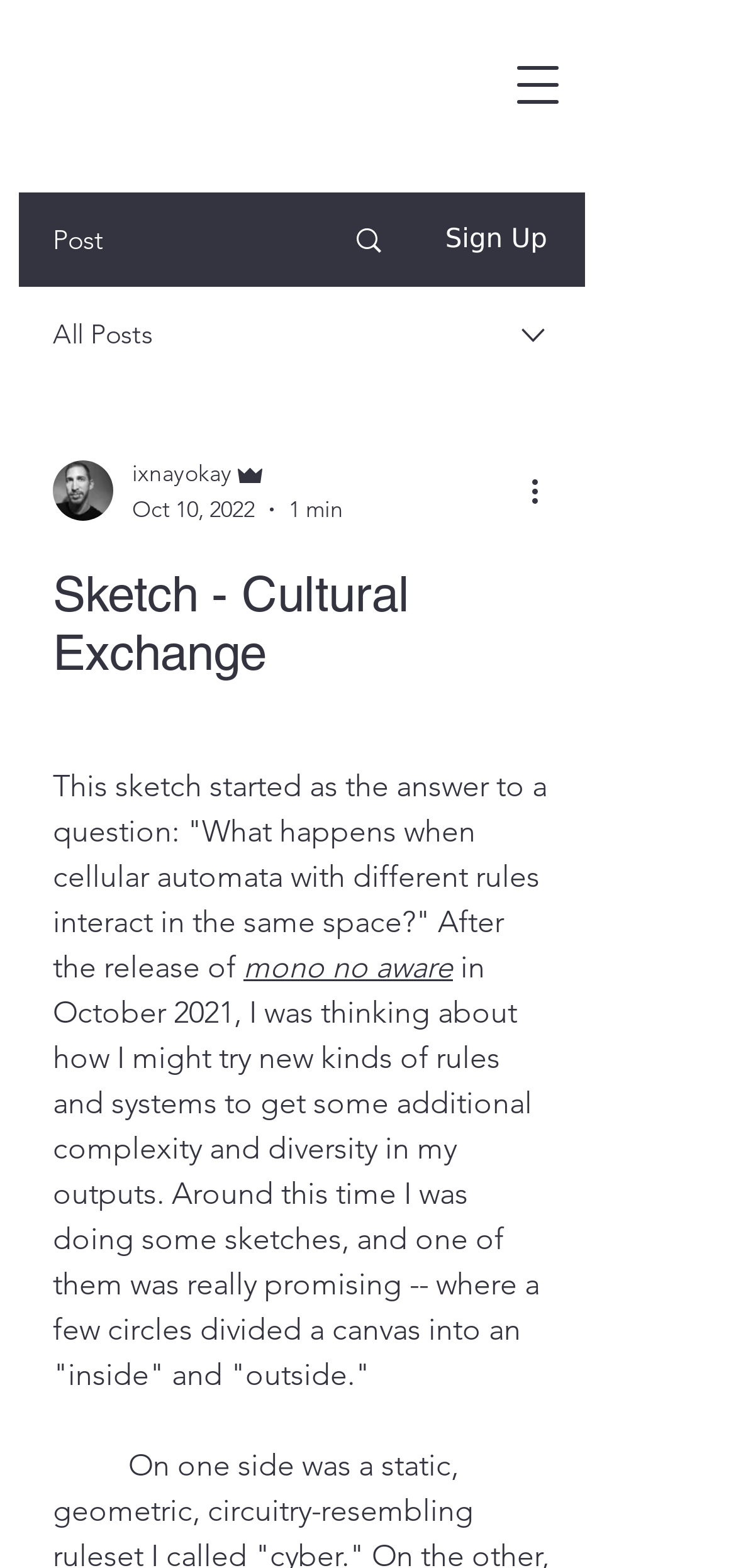Can you find and provide the title of the webpage?

Sketch - Cultural Exchange